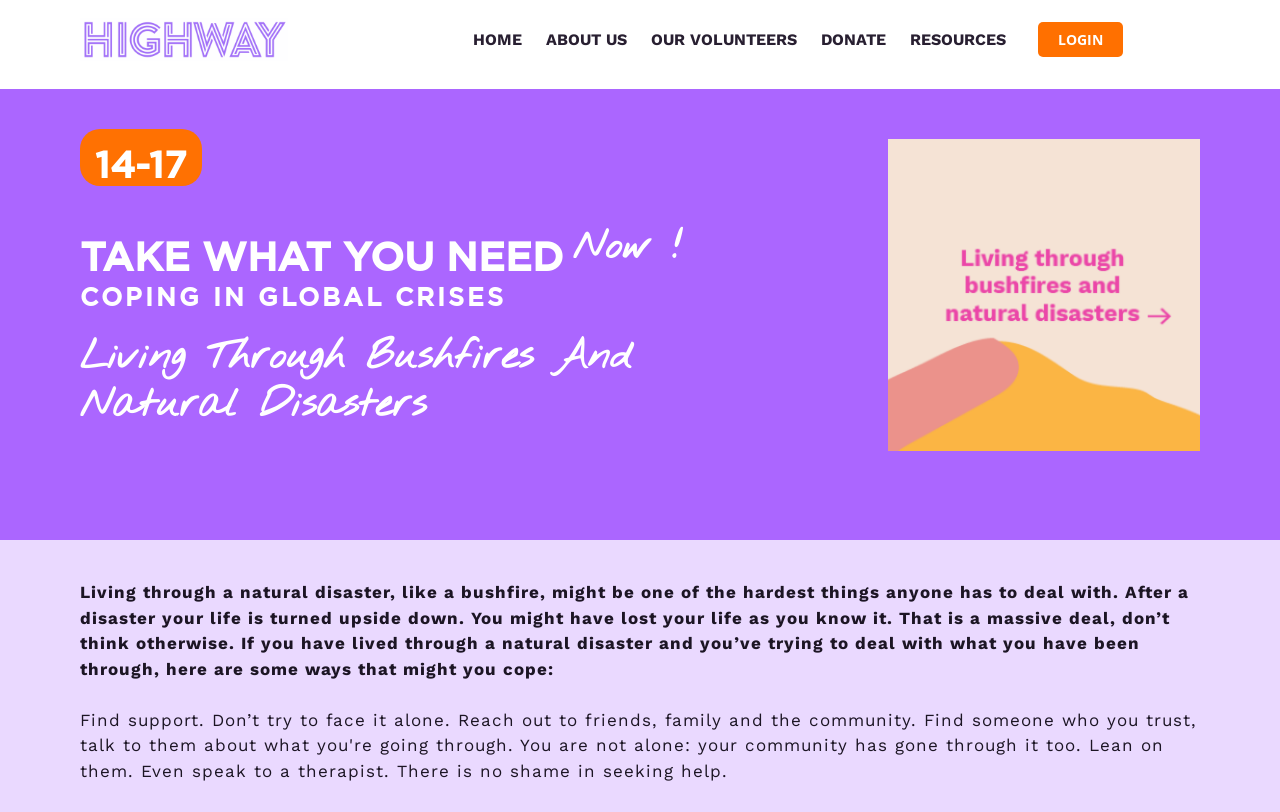What is the age range targeted by this webpage?
Refer to the image and provide a one-word or short phrase answer.

14-17